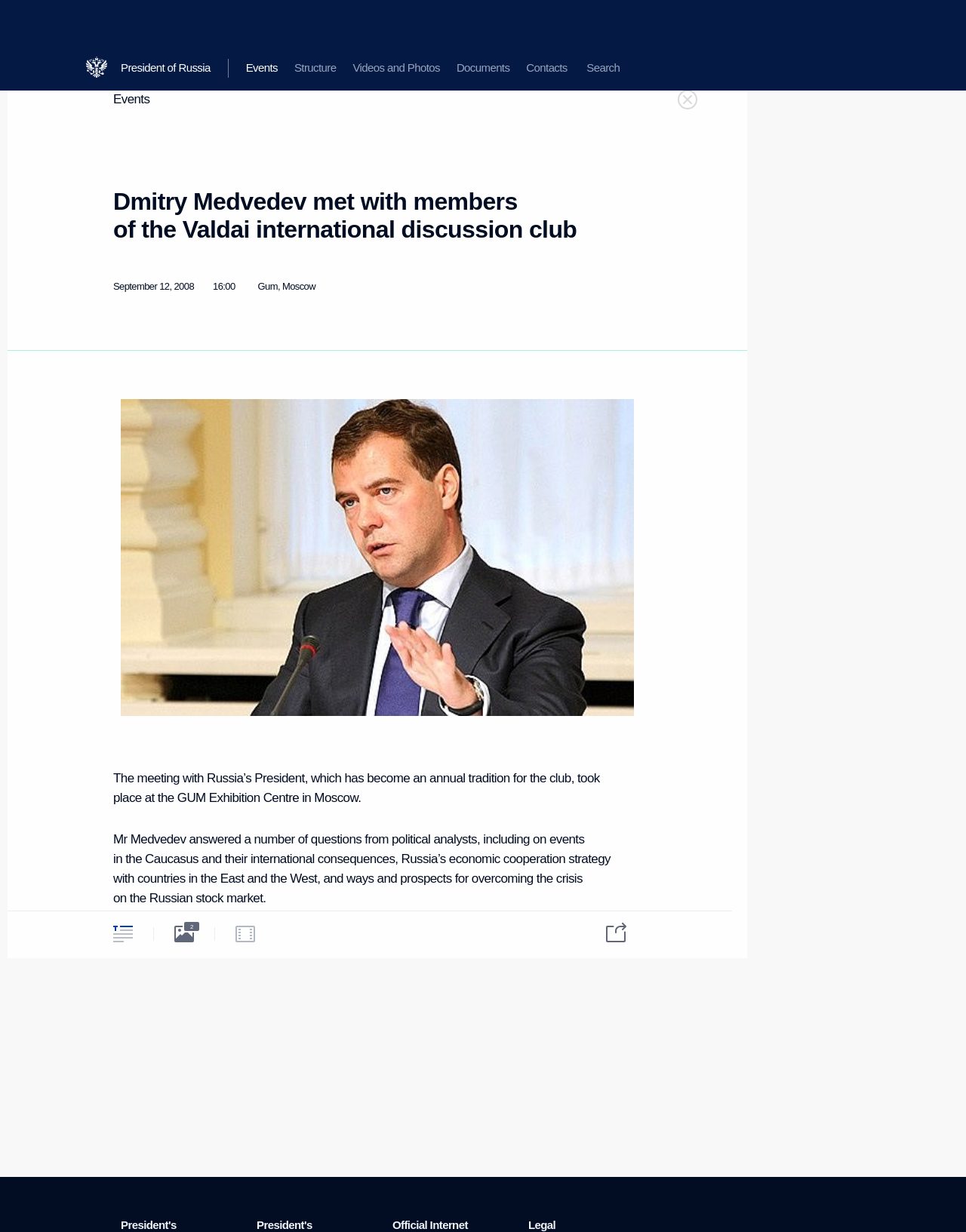Kindly determine the bounding box coordinates for the area that needs to be clicked to execute this instruction: "Read the transcript of the meeting".

[0.117, 0.936, 0.451, 0.961]